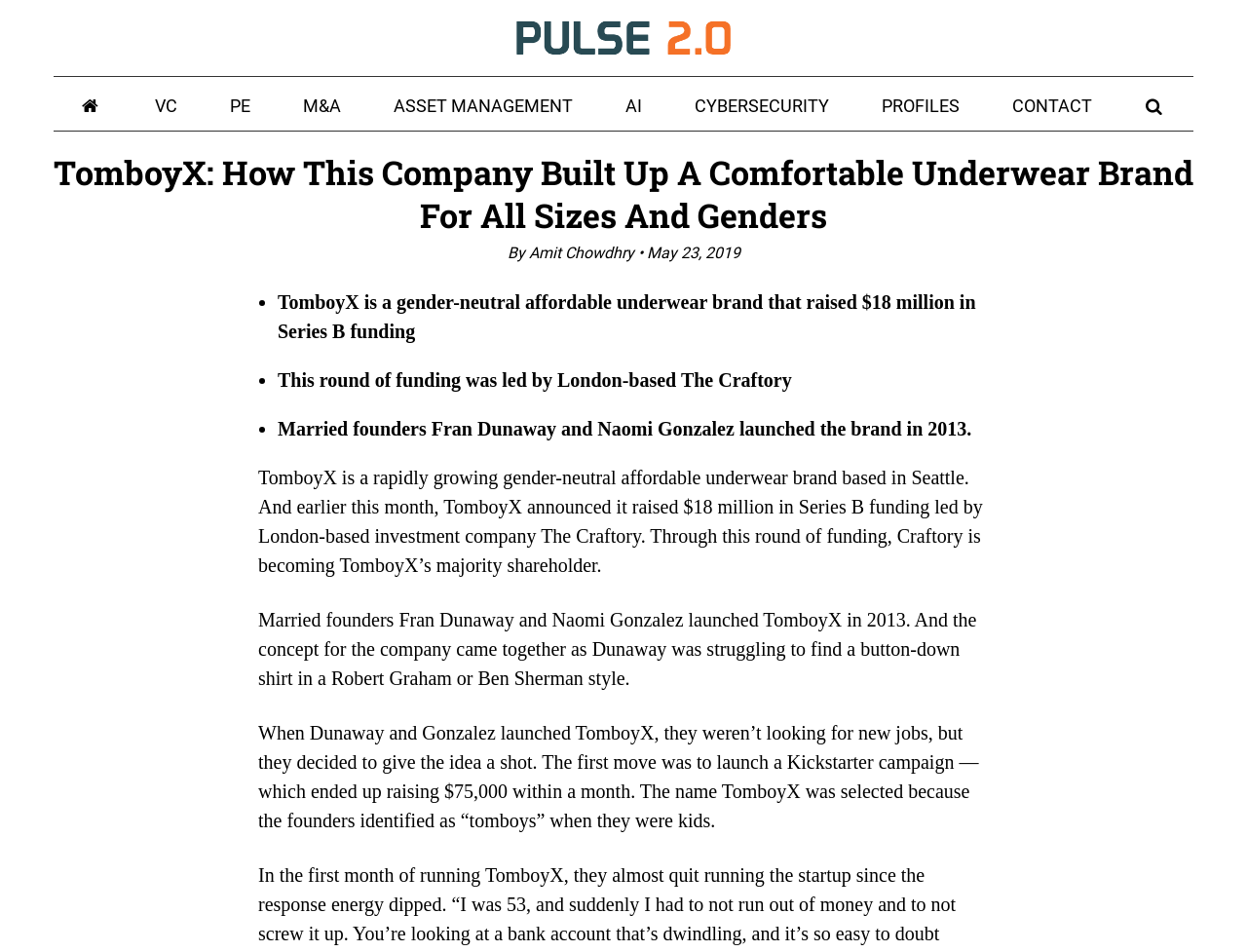Where is TomboyX based?
Please provide a single word or phrase as your answer based on the screenshot.

Seattle